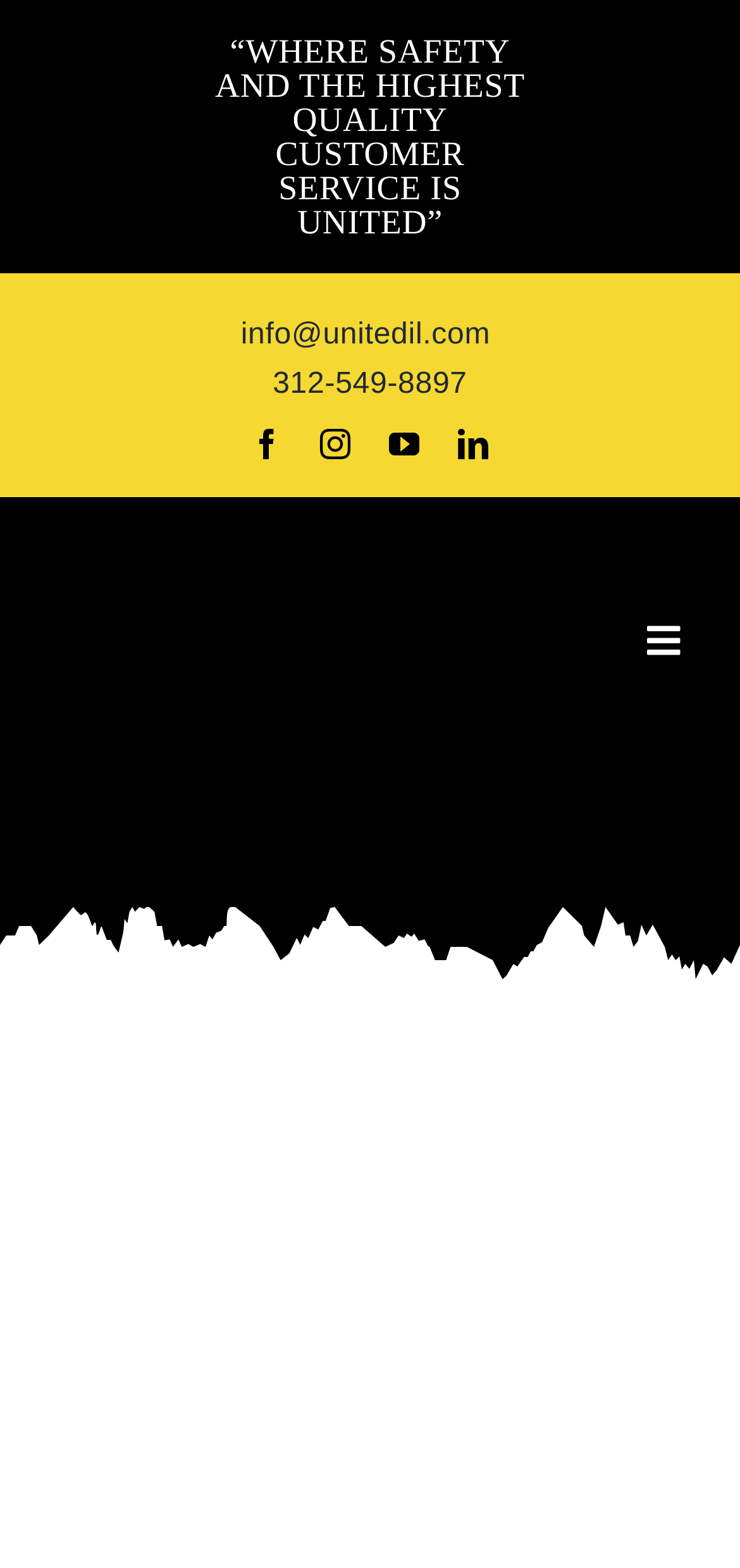Identify the bounding box coordinates of the part that should be clicked to carry out this instruction: "contact the company via email".

[0.325, 0.203, 0.675, 0.224]